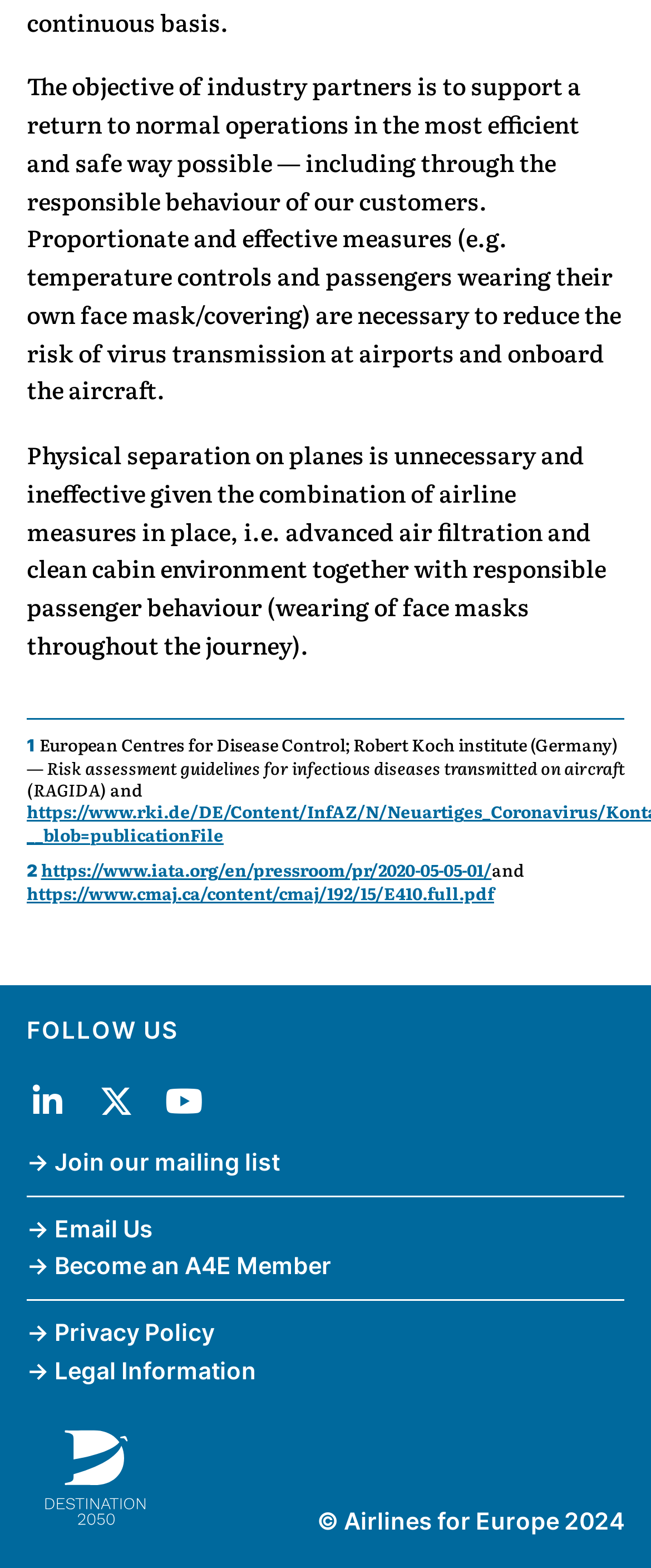Identify the coordinates of the bounding box for the element that must be clicked to accomplish the instruction: "Follow Airlines for Europe on social media".

[0.041, 0.686, 0.105, 0.721]